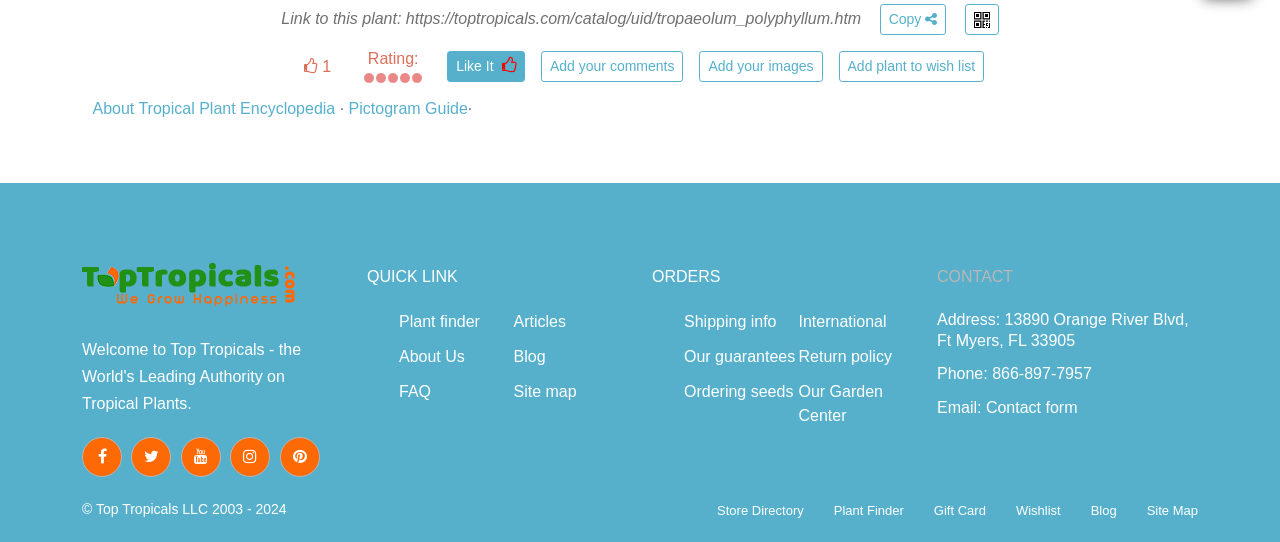Identify the bounding box coordinates of the part that should be clicked to carry out this instruction: "Copy link".

[0.687, 0.007, 0.739, 0.064]